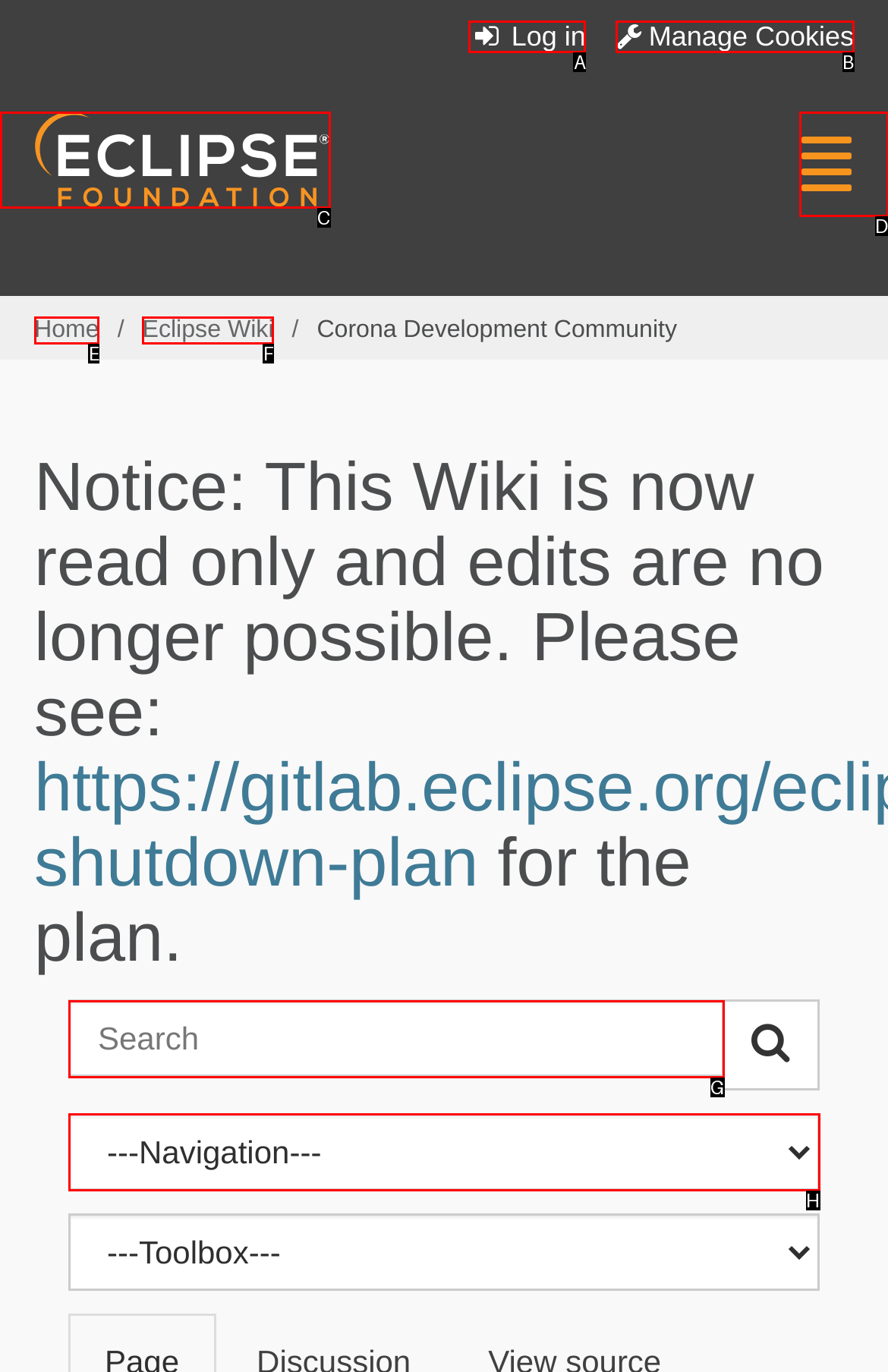Pick the option that best fits the description: name="search" placeholder="Search" title="Special:Search [alt-f]". Reply with the letter of the matching option directly.

G